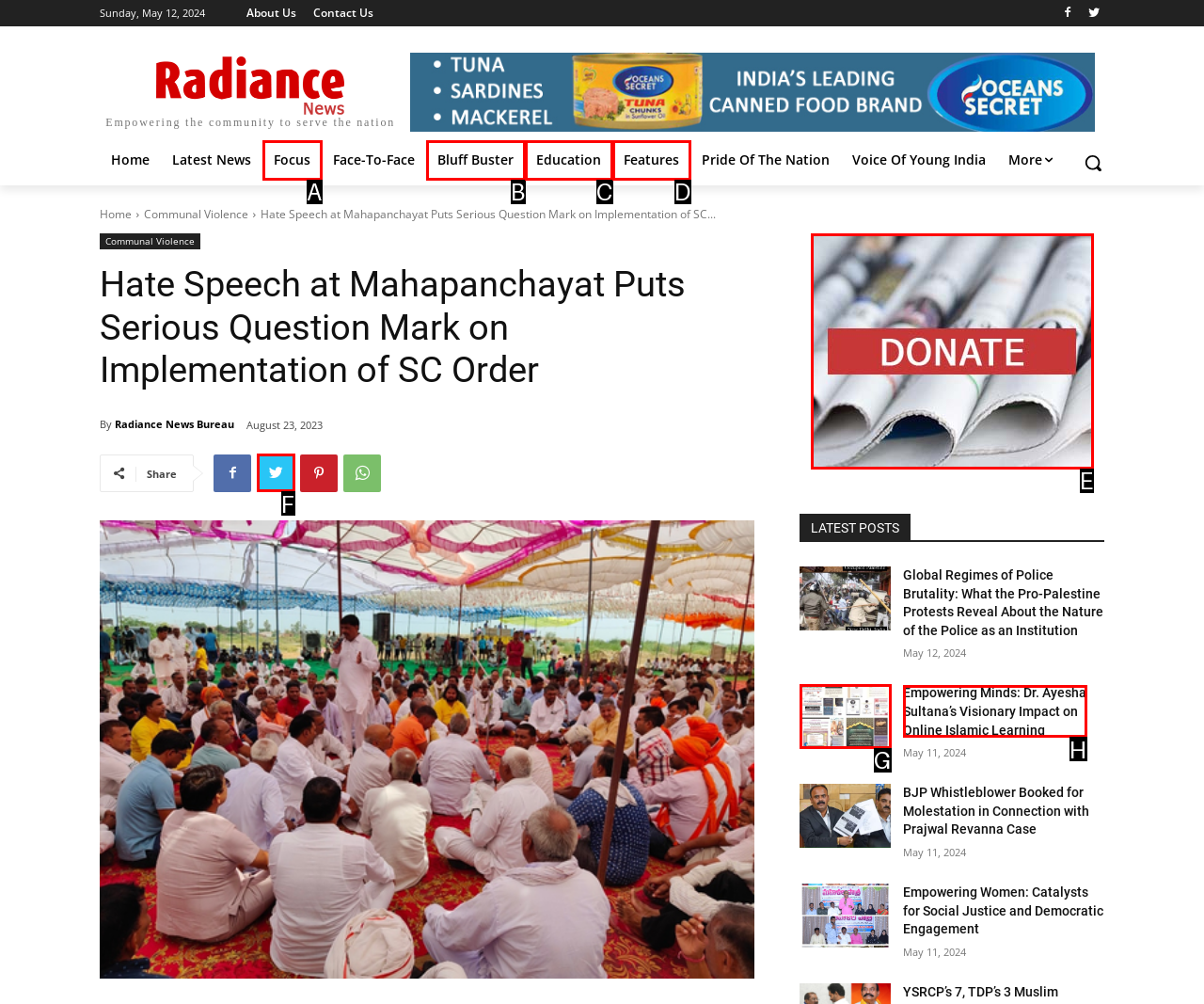Select the letter of the option that corresponds to: Bluff Buster
Provide the letter from the given options.

B